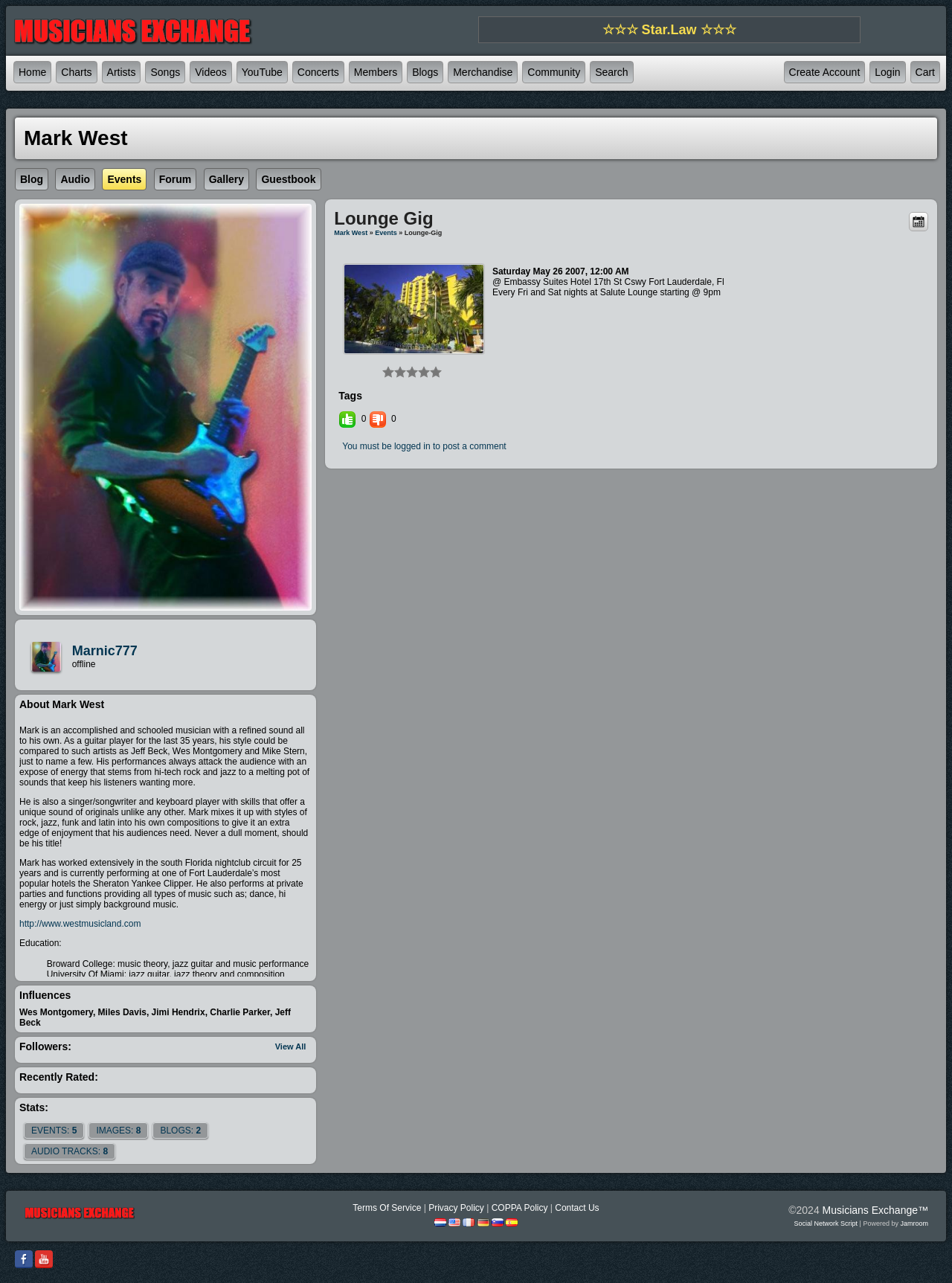Pinpoint the bounding box coordinates of the area that should be clicked to complete the following instruction: "View Mark West's blog". The coordinates must be given as four float numbers between 0 and 1, i.e., [left, top, right, bottom].

[0.016, 0.136, 0.056, 0.144]